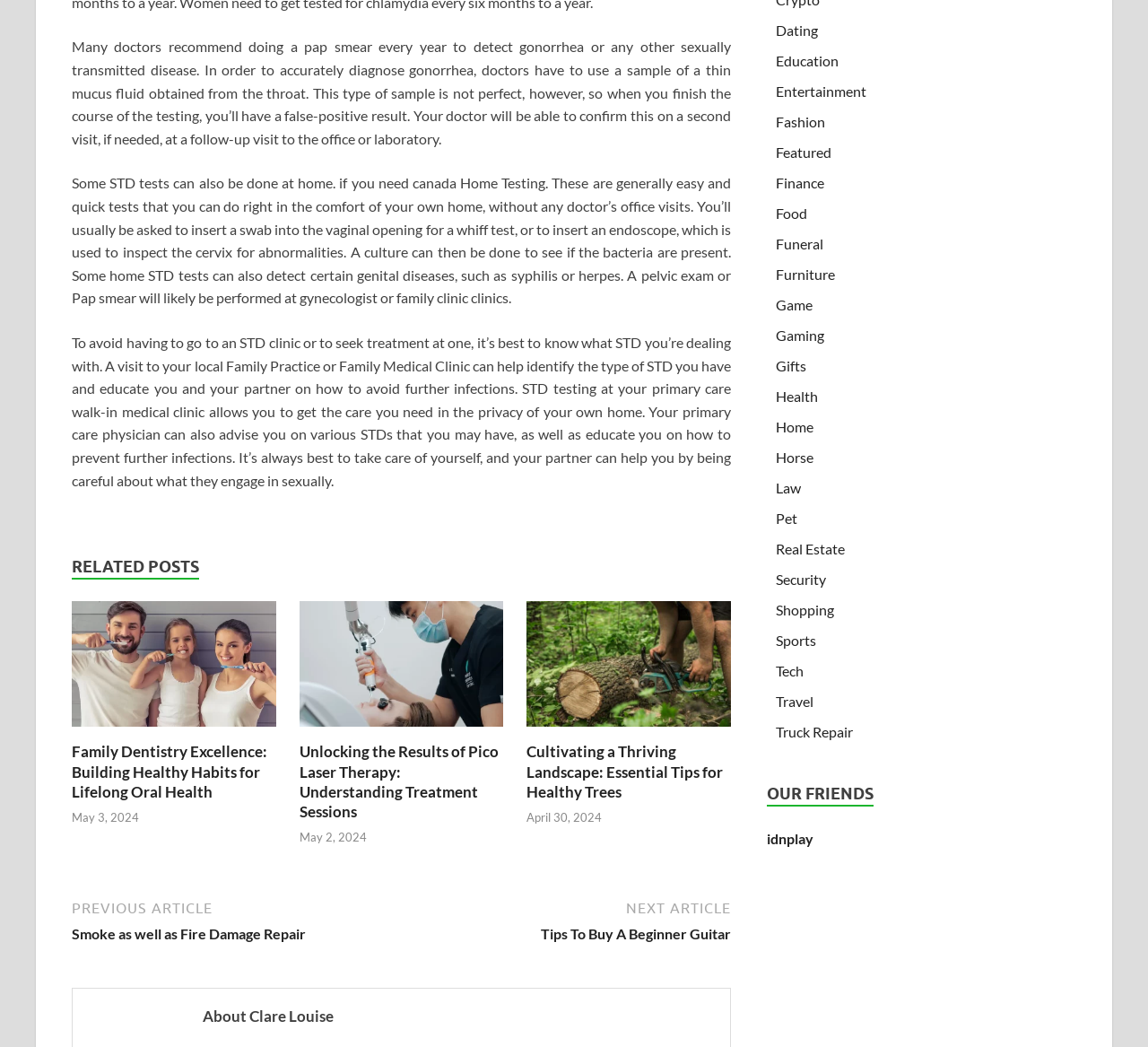Please specify the bounding box coordinates of the clickable region to carry out the following instruction: "Visit the 'About Clare Louise' page". The coordinates should be four float numbers between 0 and 1, in the format [left, top, right, bottom].

[0.177, 0.961, 0.62, 0.98]